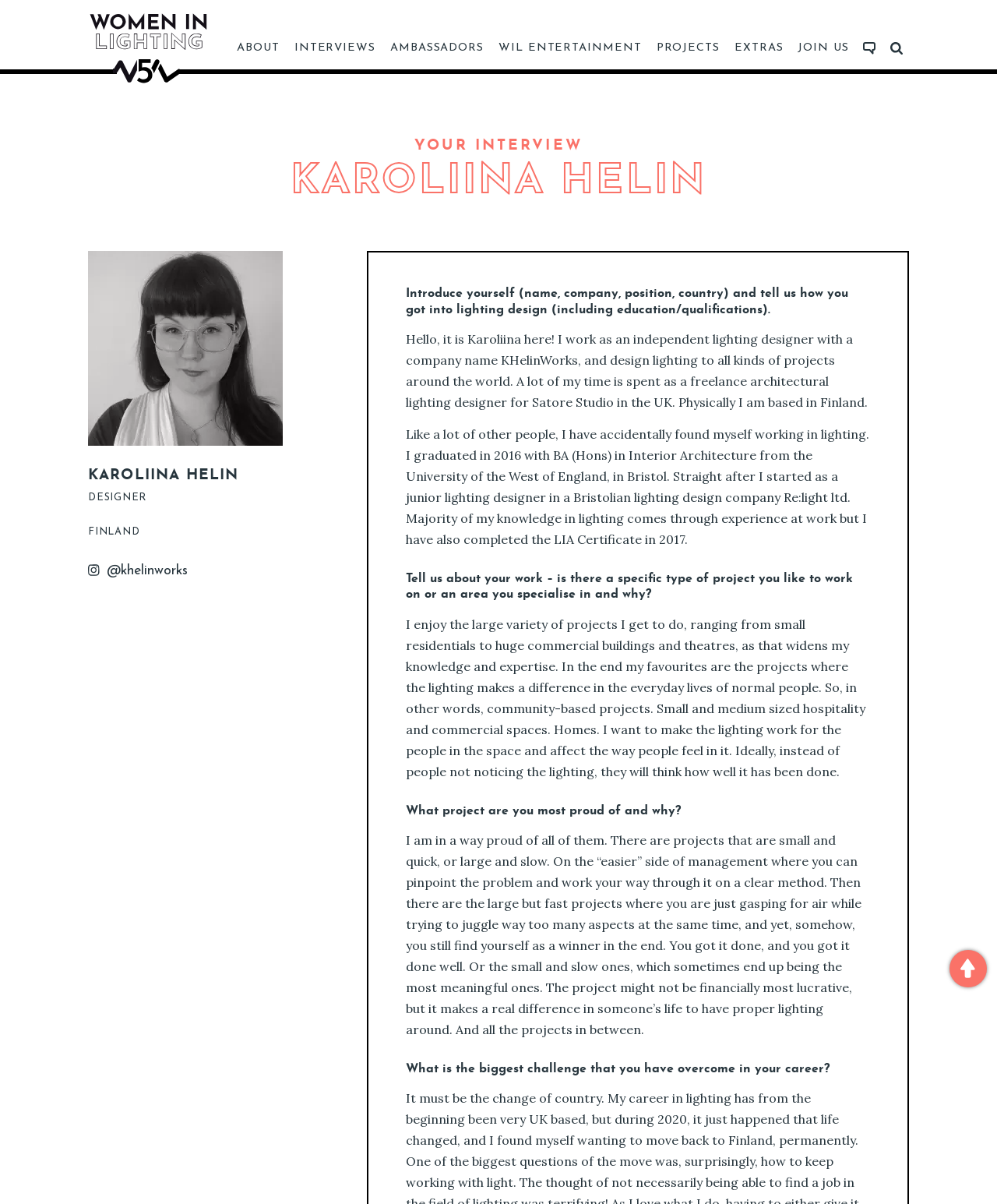What is the name of the person being interviewed?
Using the image as a reference, answer the question with a short word or phrase.

Karoliina Helin